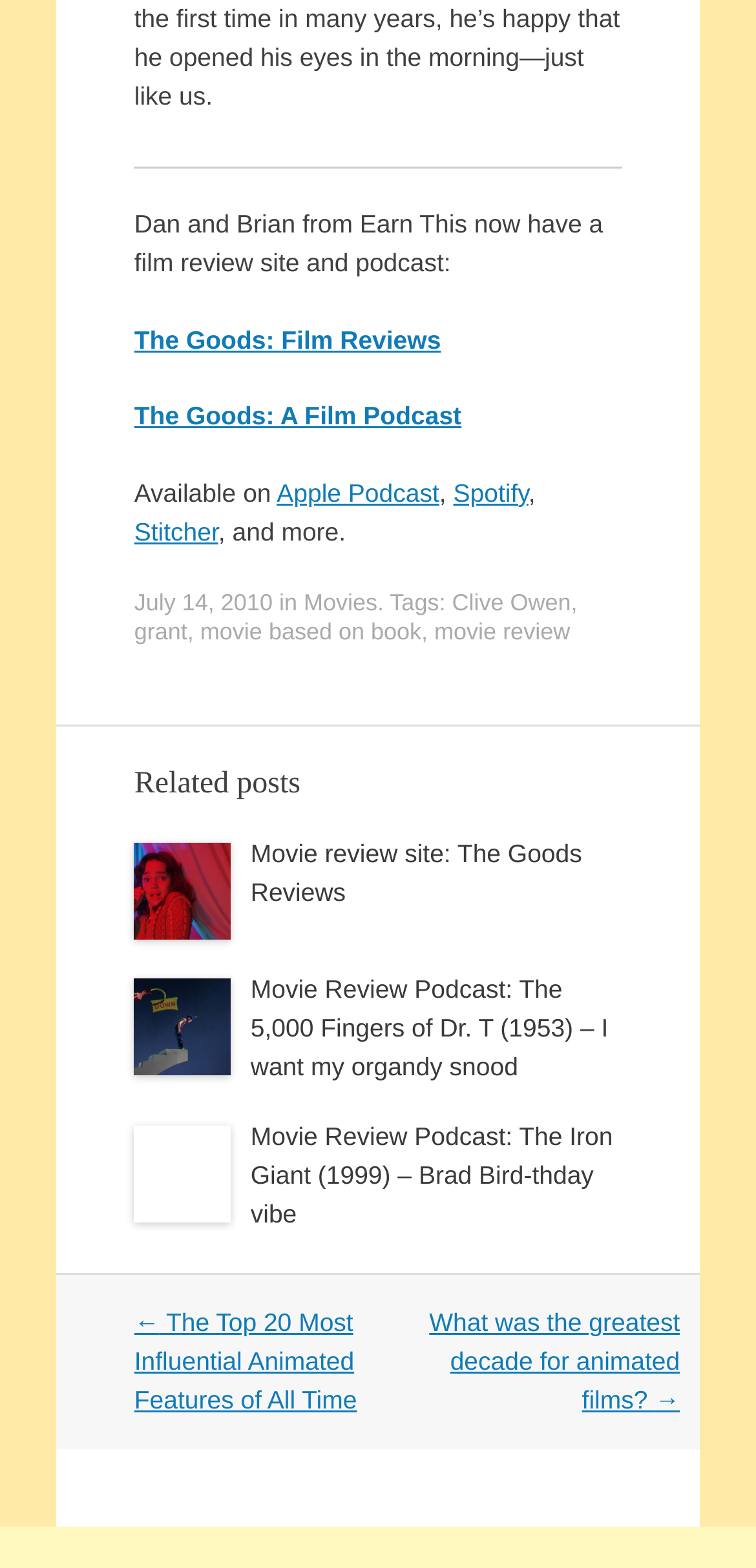Please identify the bounding box coordinates of where to click in order to follow the instruction: "Listen to The Goods: A Film Podcast".

[0.178, 0.256, 0.61, 0.275]